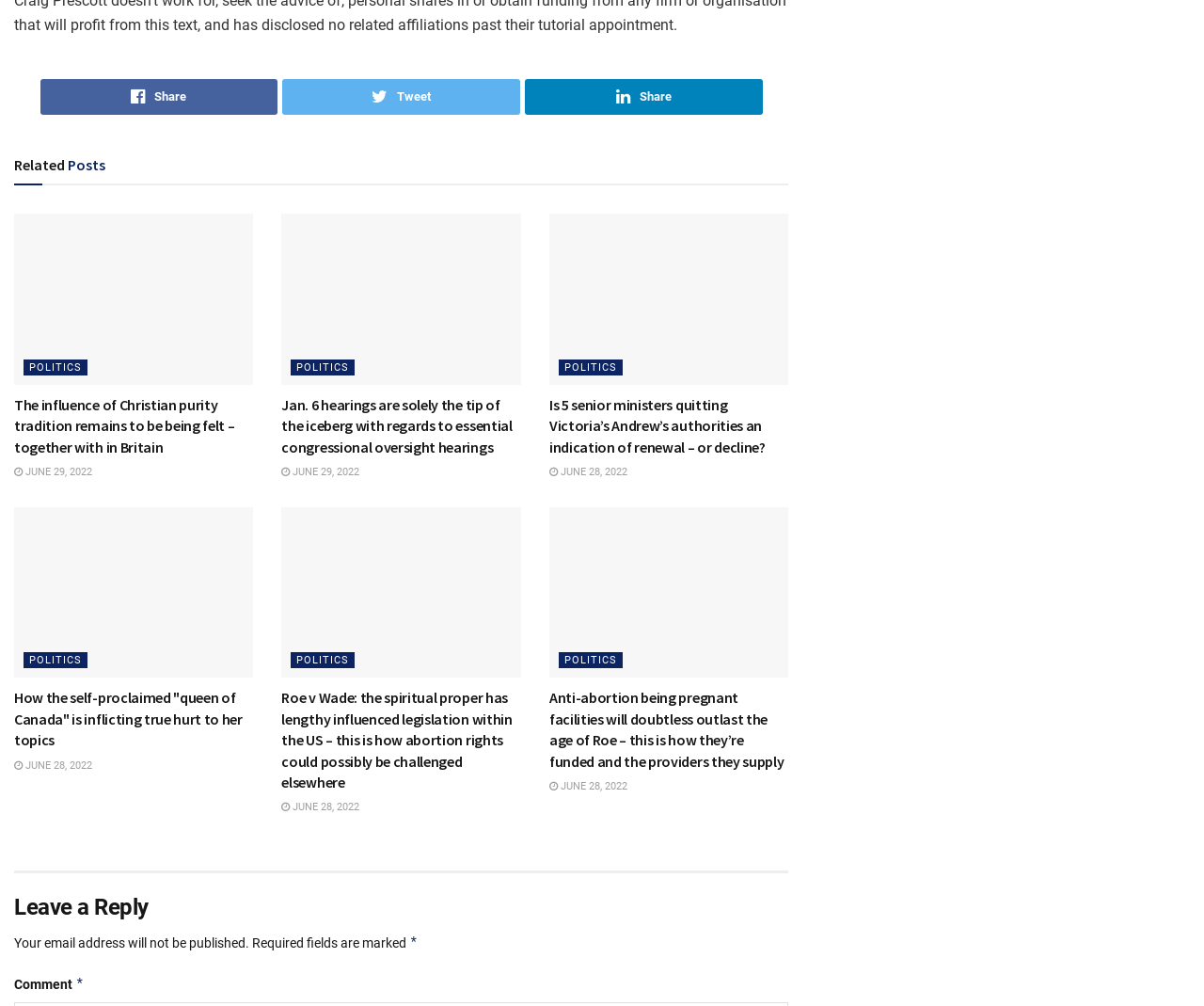Provide a brief response using a word or short phrase to this question:
How many articles are on this webpage?

7